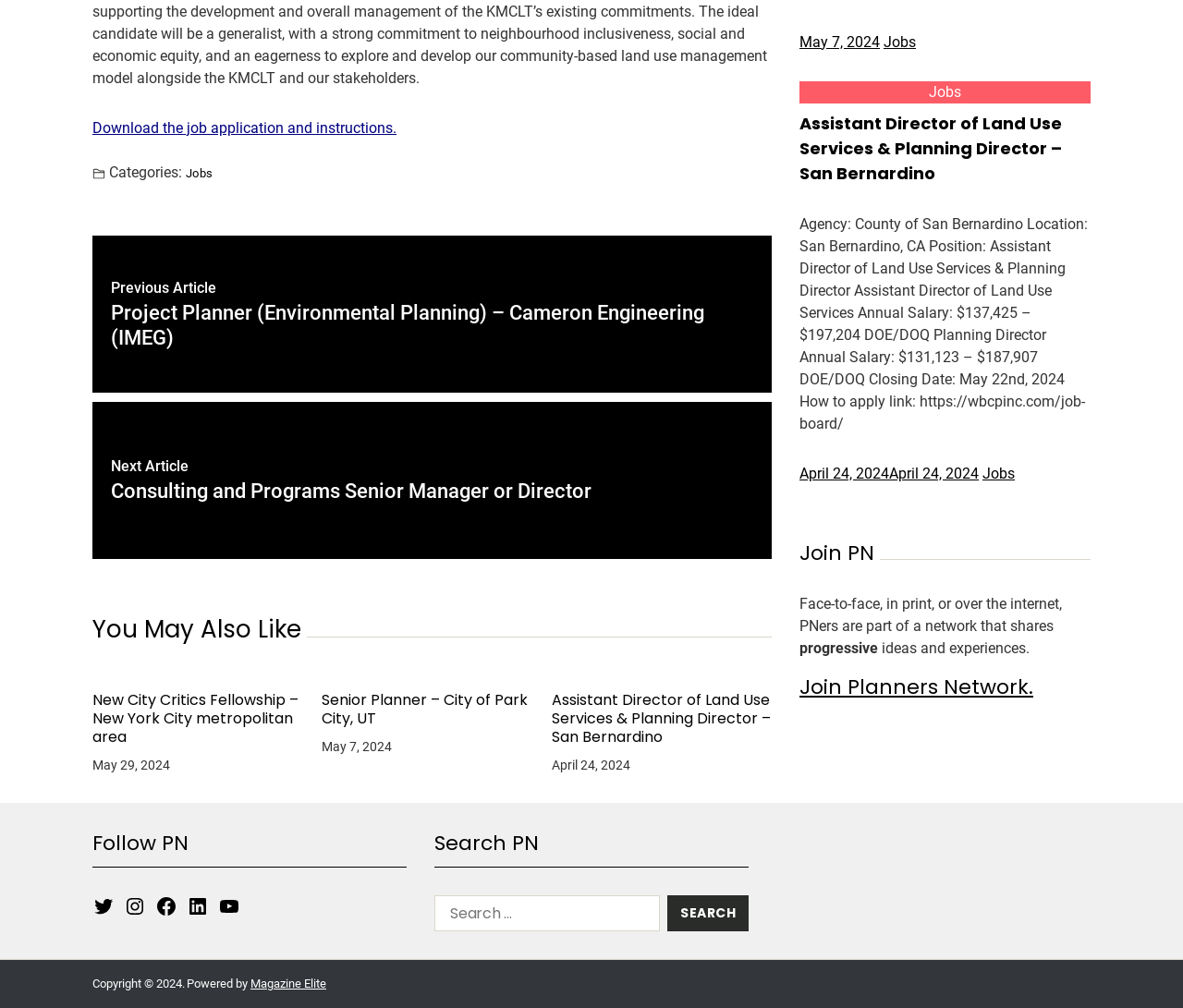Determine the bounding box coordinates of the target area to click to execute the following instruction: "Download the job application and instructions.."

[0.078, 0.118, 0.335, 0.136]